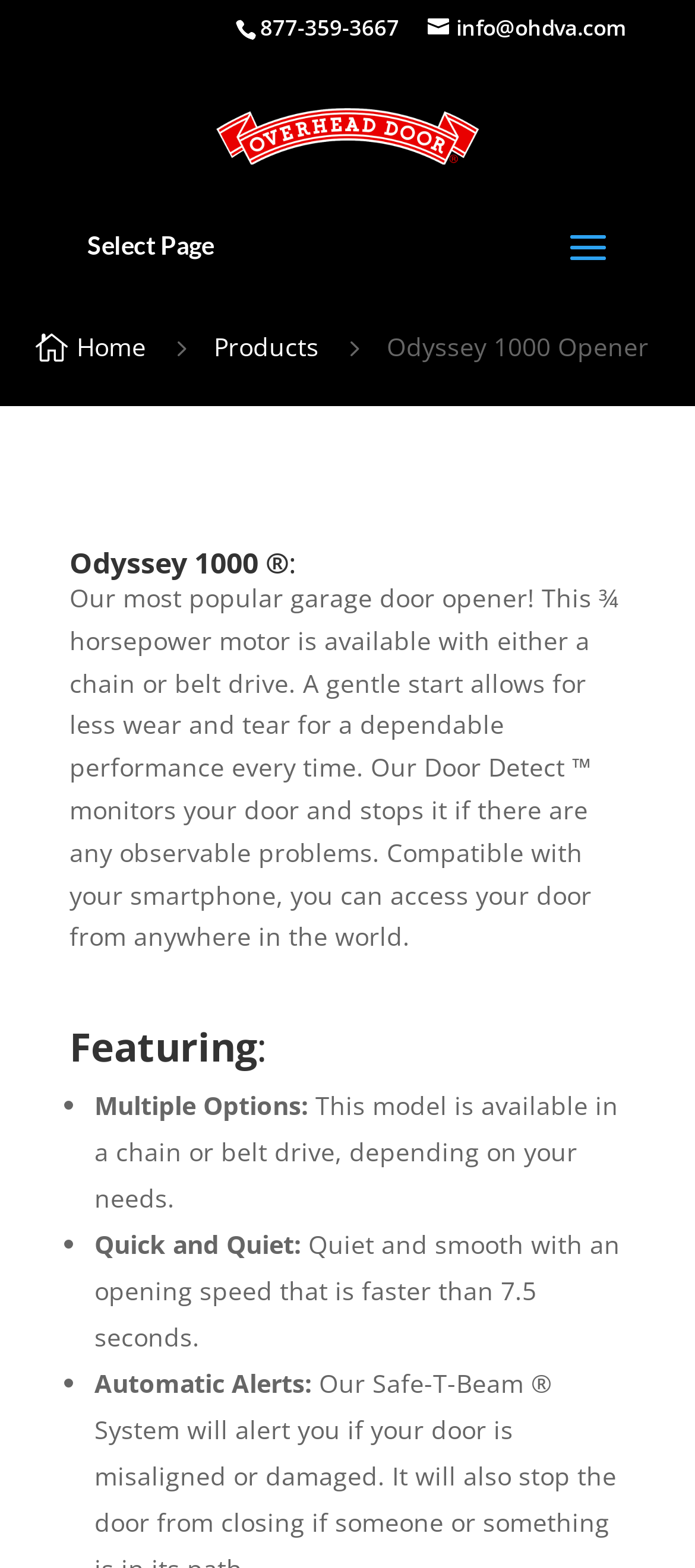Please find the bounding box for the UI component described as follows: "alt="Virginia Valleys Overhead Door Group"".

[0.3, 0.075, 0.7, 0.094]